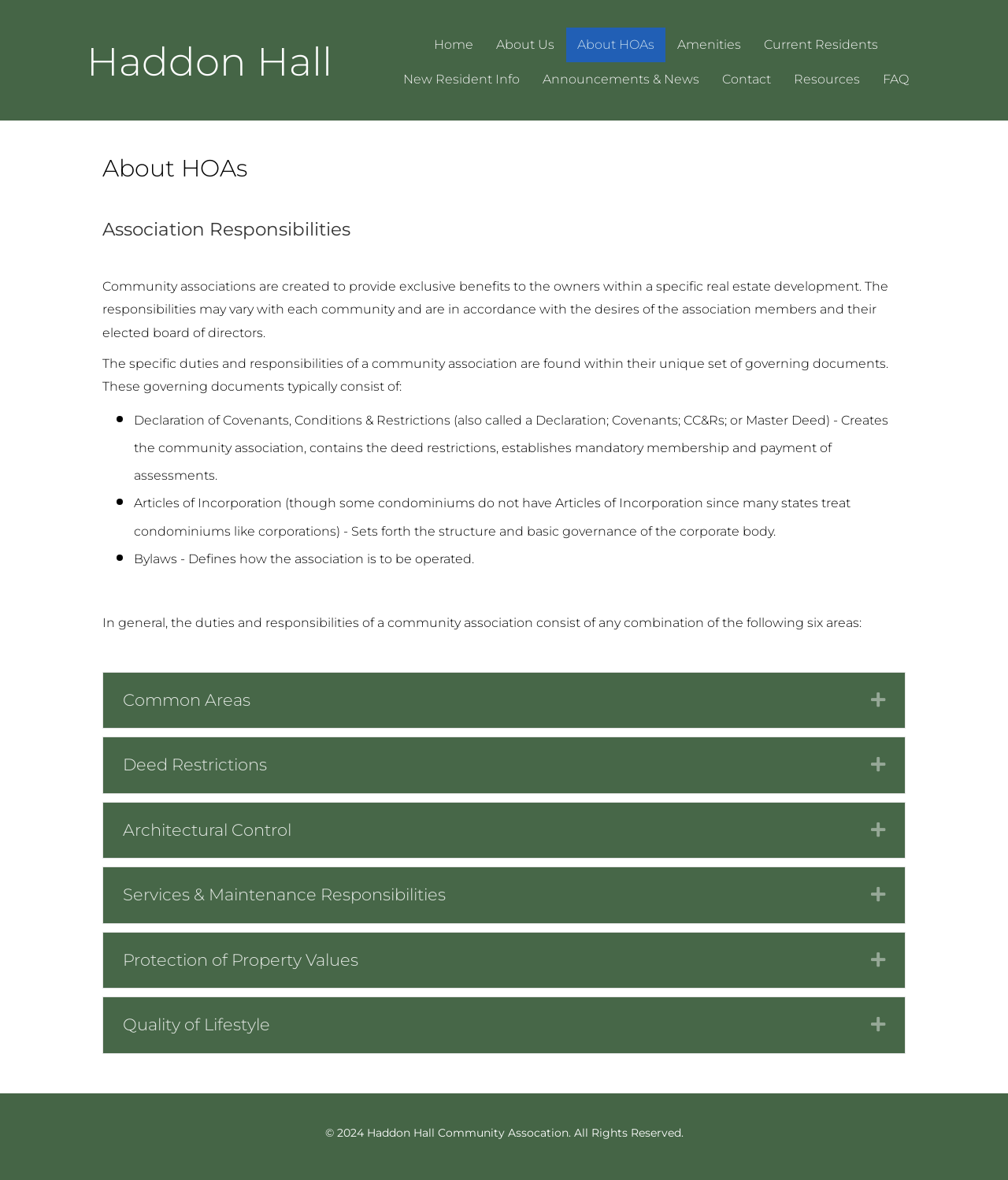Please answer the following question using a single word or phrase: 
What are the responsibilities of a community association?

Six areas